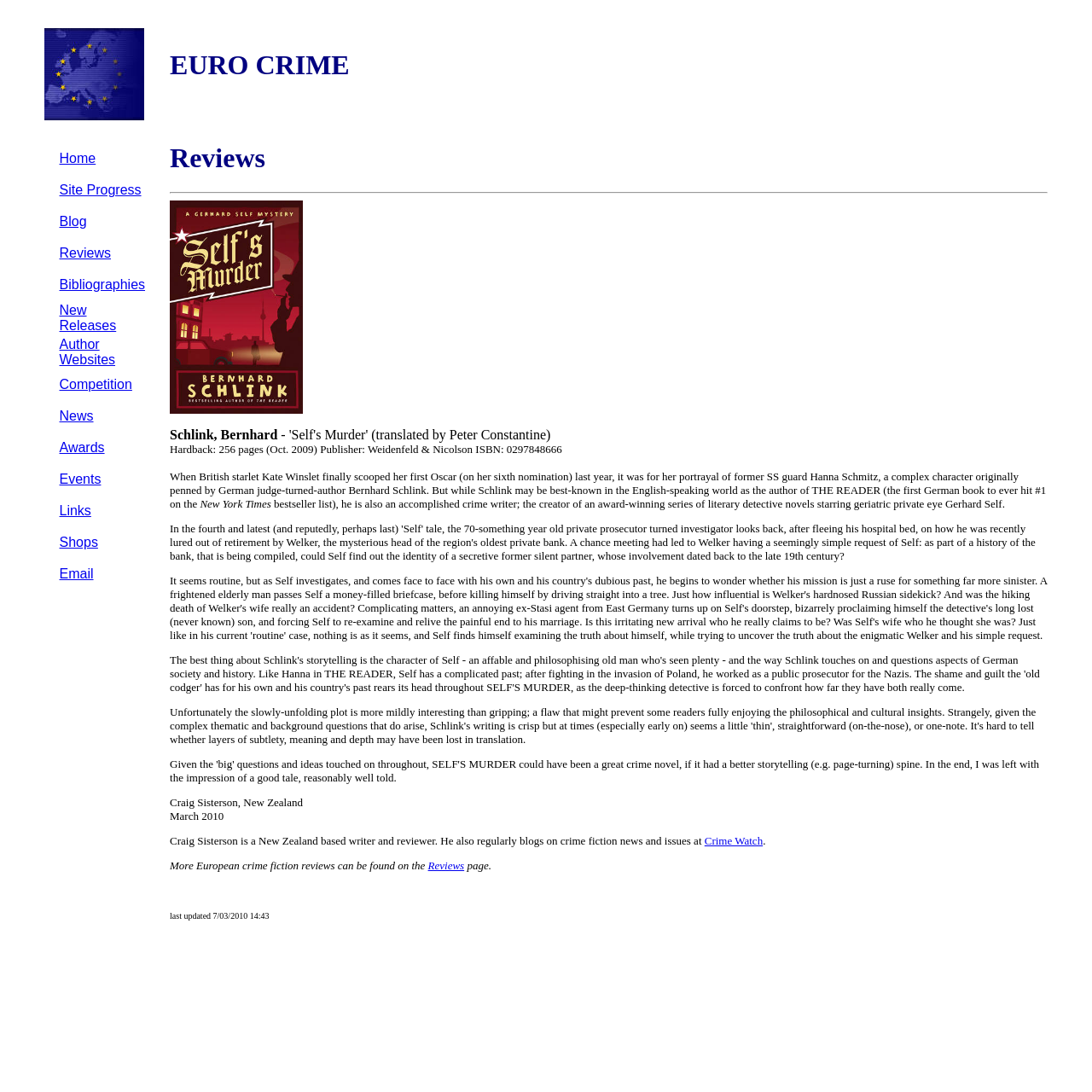Please find the bounding box coordinates of the section that needs to be clicked to achieve this instruction: "Click on Home".

[0.054, 0.139, 0.088, 0.152]